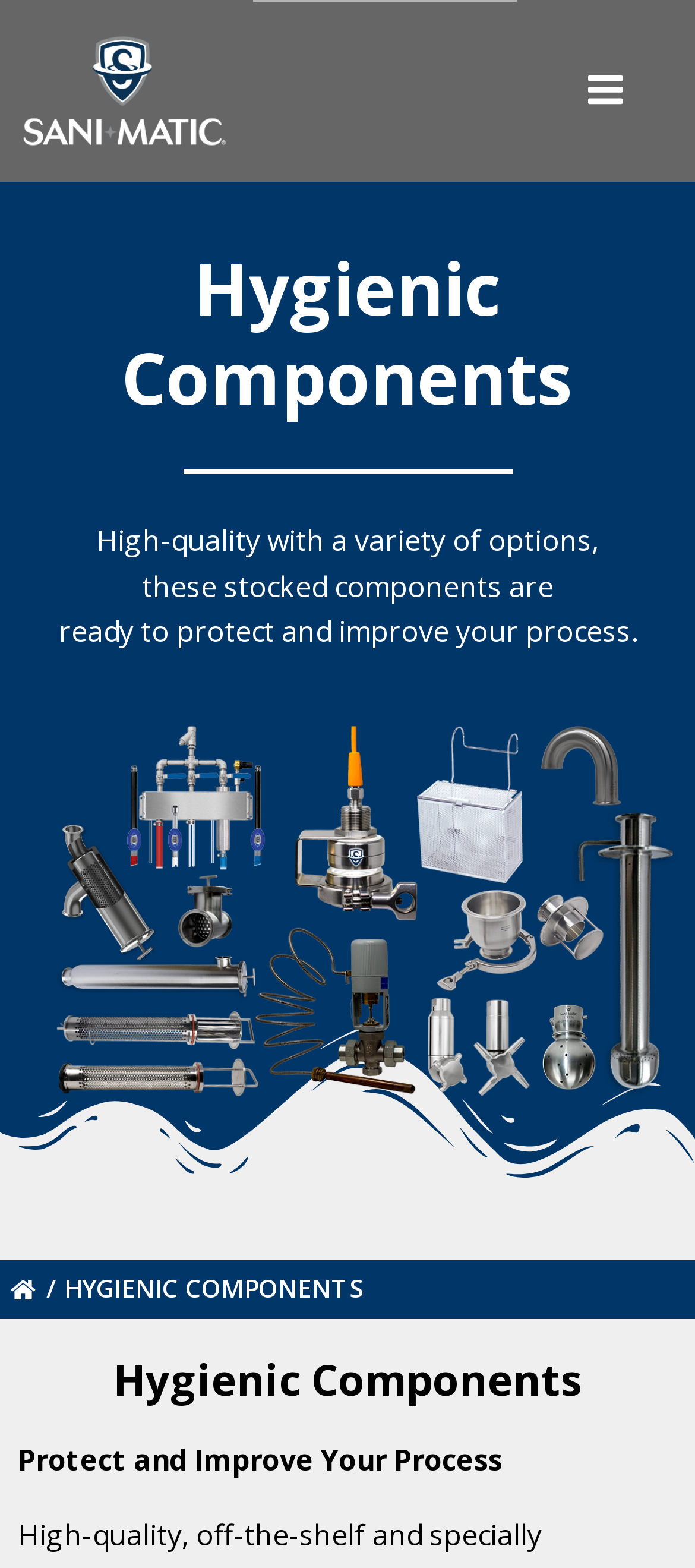Based on the image, please respond to the question with as much detail as possible:
What is the logo on the top left?

I inferred this by looking at the top left corner of the webpage, where I found an image with the description 'Sani-Matic Primary Logo (White)'.